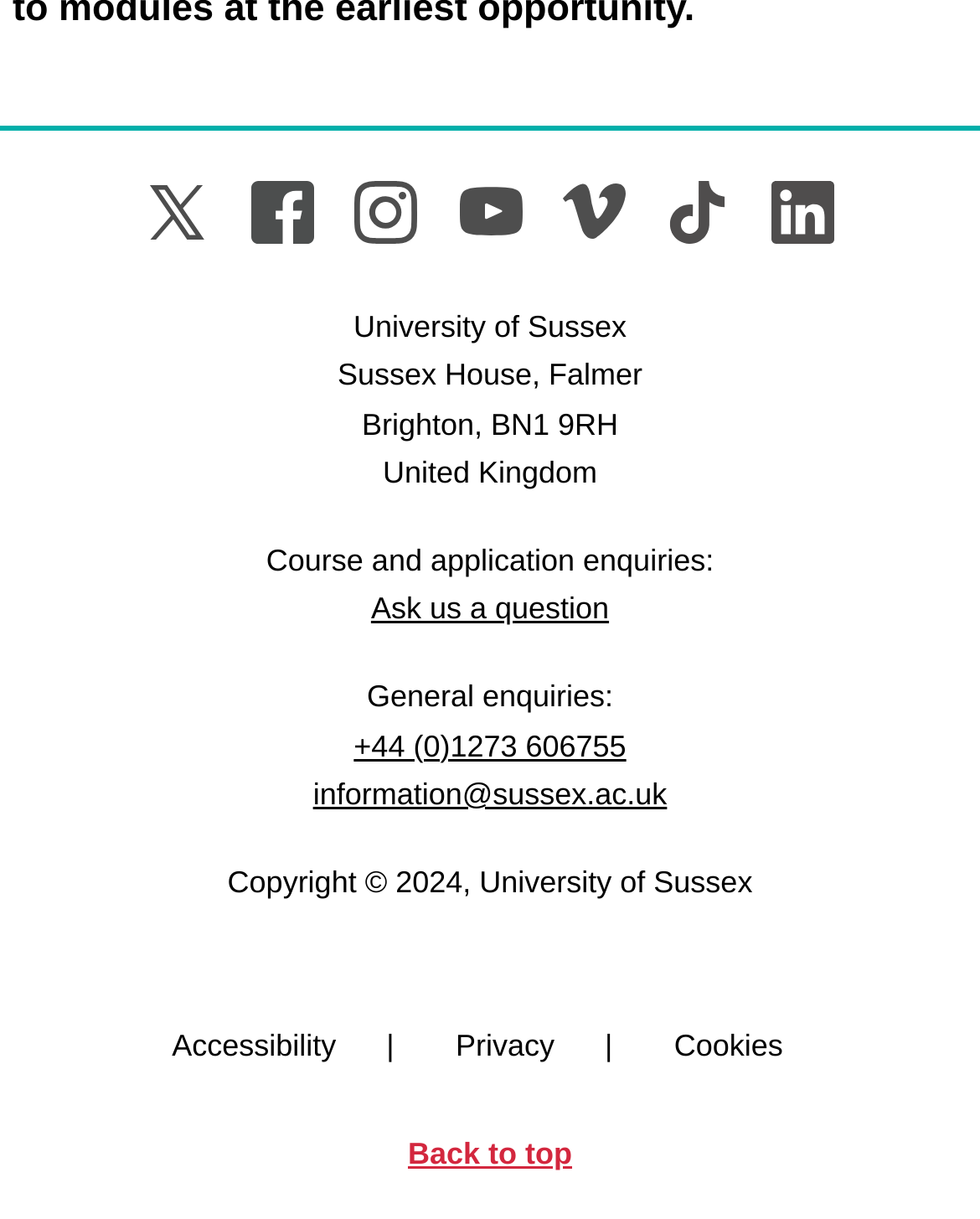Identify the bounding box coordinates of the clickable section necessary to follow the following instruction: "Visit Twitter". The coordinates should be presented as four float numbers from 0 to 1, i.e., [left, top, right, bottom].

[0.149, 0.148, 0.213, 0.199]